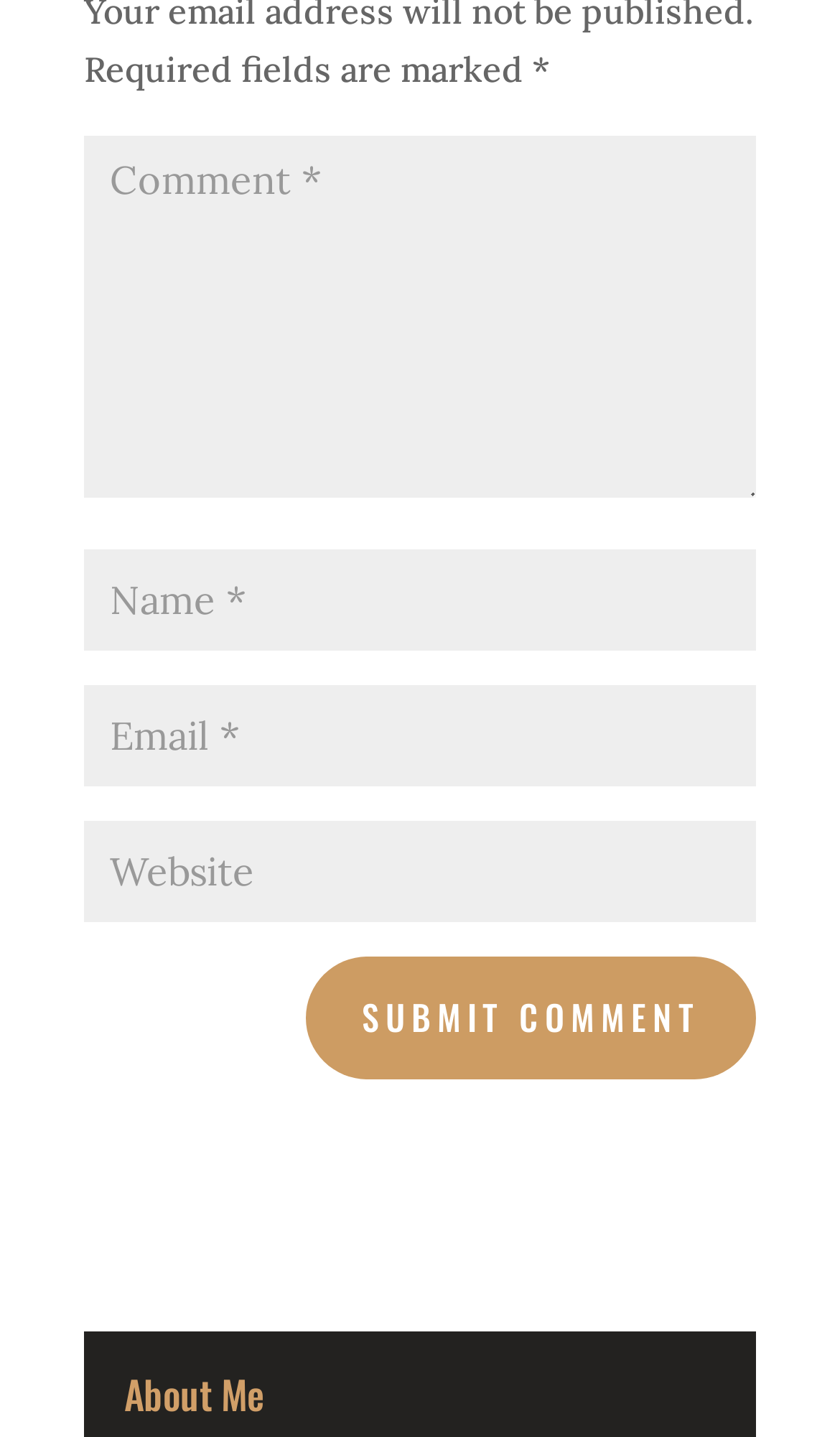Given the description of a UI element: "name="submit" value="Submit Comment"", identify the bounding box coordinates of the matching element in the webpage screenshot.

[0.364, 0.665, 0.9, 0.751]